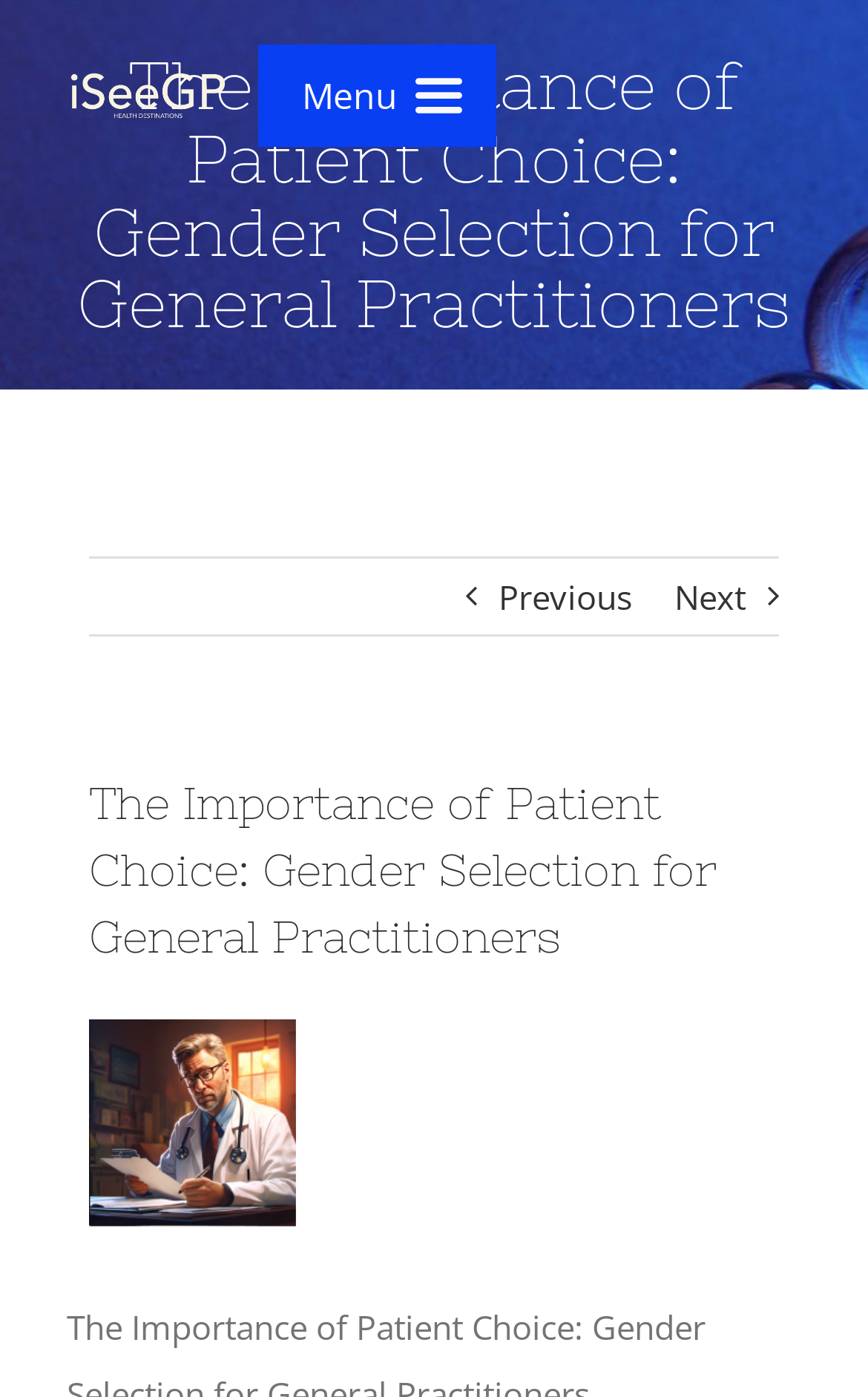Give a detailed account of the webpage, highlighting key information.

The webpage is about the importance of patient choice, specifically focusing on gender selection for general practitioners. At the top left corner, there is an iSeeGP logo, which is an image linked to the iSeeGP website. Next to the logo, there is a top menu navigation bar with a button that can be expanded to reveal more options. The menu bar contains links to different sections of the website, including "HOME", "Health explained", and "Find Me A Doctor".

Below the menu bar, there is a page title bar that spans the entire width of the page. Within this bar, there is a heading that displays the title of the webpage, "The Importance of Patient Choice: Gender Selection for General Practitioners". On the right side of the page title bar, there are two links, "Previous" and "Next", which allow users to navigate through the content.

The main content of the webpage is a heading that repeats the title, followed by a link to a specific page, "GP_gender_iseegp". Below this link, there is an image related to the topic, with a caption "View Larger Image" that allows users to enlarge the image.